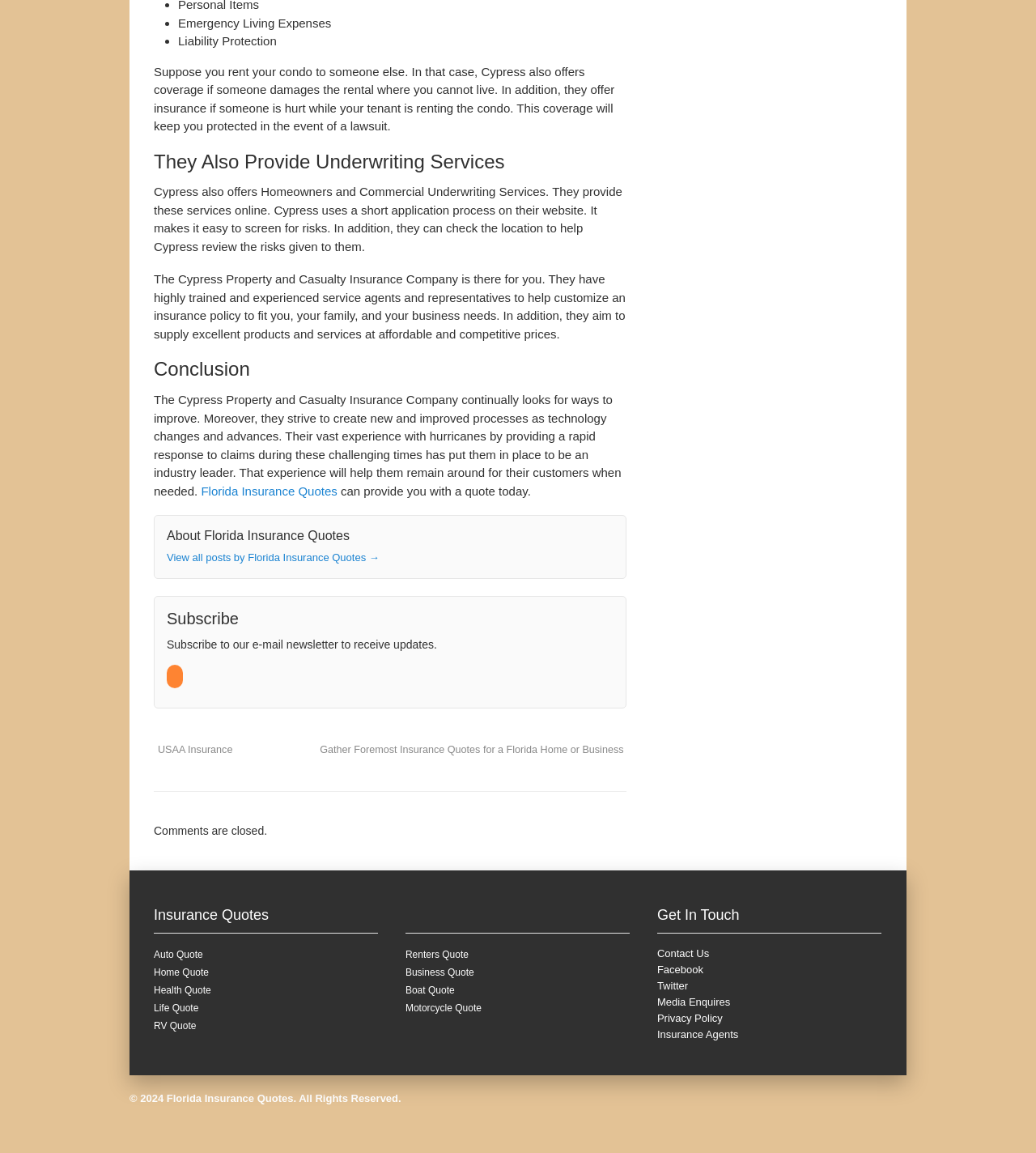Identify the bounding box coordinates for the element that needs to be clicked to fulfill this instruction: "Get a quote for Florida insurance". Provide the coordinates in the format of four float numbers between 0 and 1: [left, top, right, bottom].

[0.194, 0.42, 0.326, 0.432]